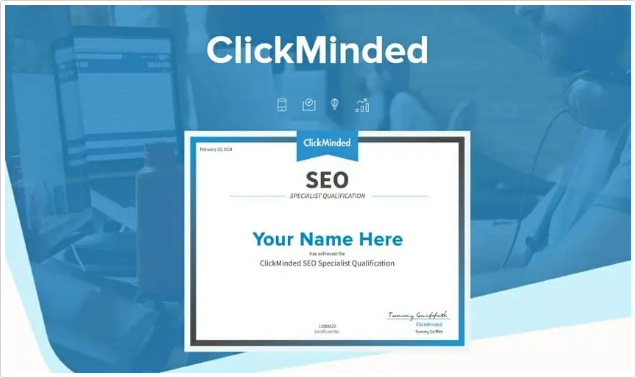What is the title of the certificate?
We need a detailed and exhaustive answer to the question. Please elaborate.

The title 'SEO SPECIALIST QUALIFICATION' is highlighted clearly on the certificate, indicating the type of qualification being awarded.